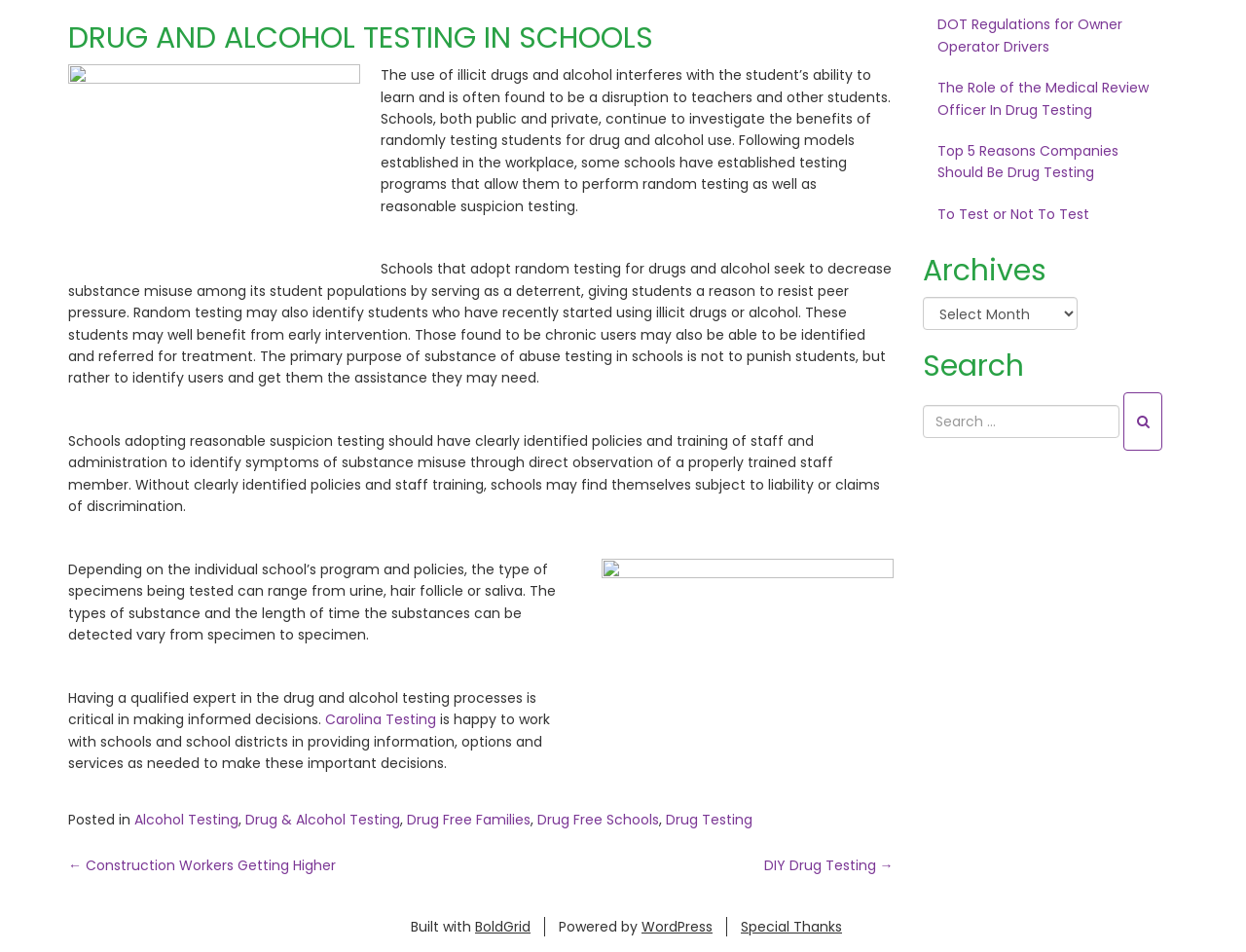Extract the bounding box for the UI element that matches this description: "name="s" placeholder="Search …"".

[0.74, 0.425, 0.898, 0.46]